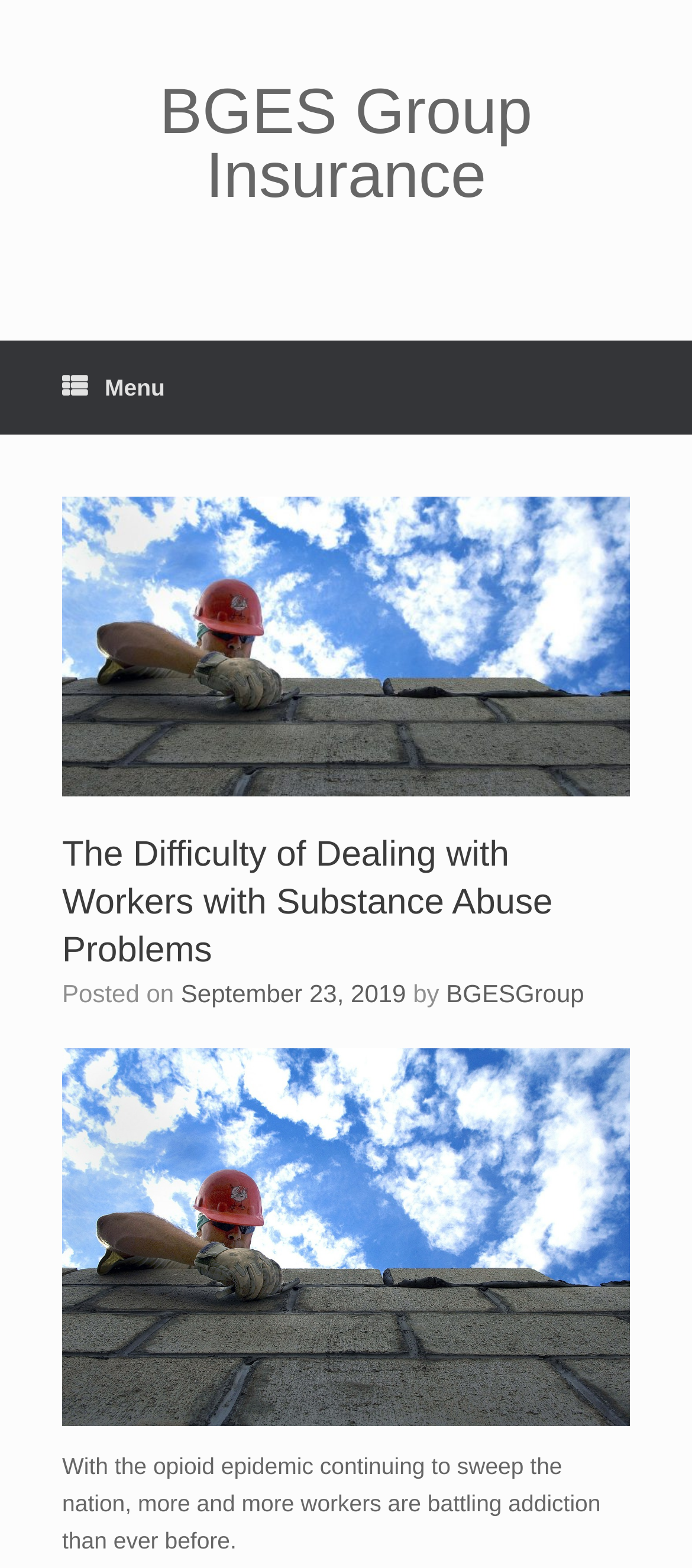Find the bounding box coordinates for the UI element whose description is: "BGESGroup". The coordinates should be four float numbers between 0 and 1, in the format [left, top, right, bottom].

[0.645, 0.624, 0.844, 0.642]